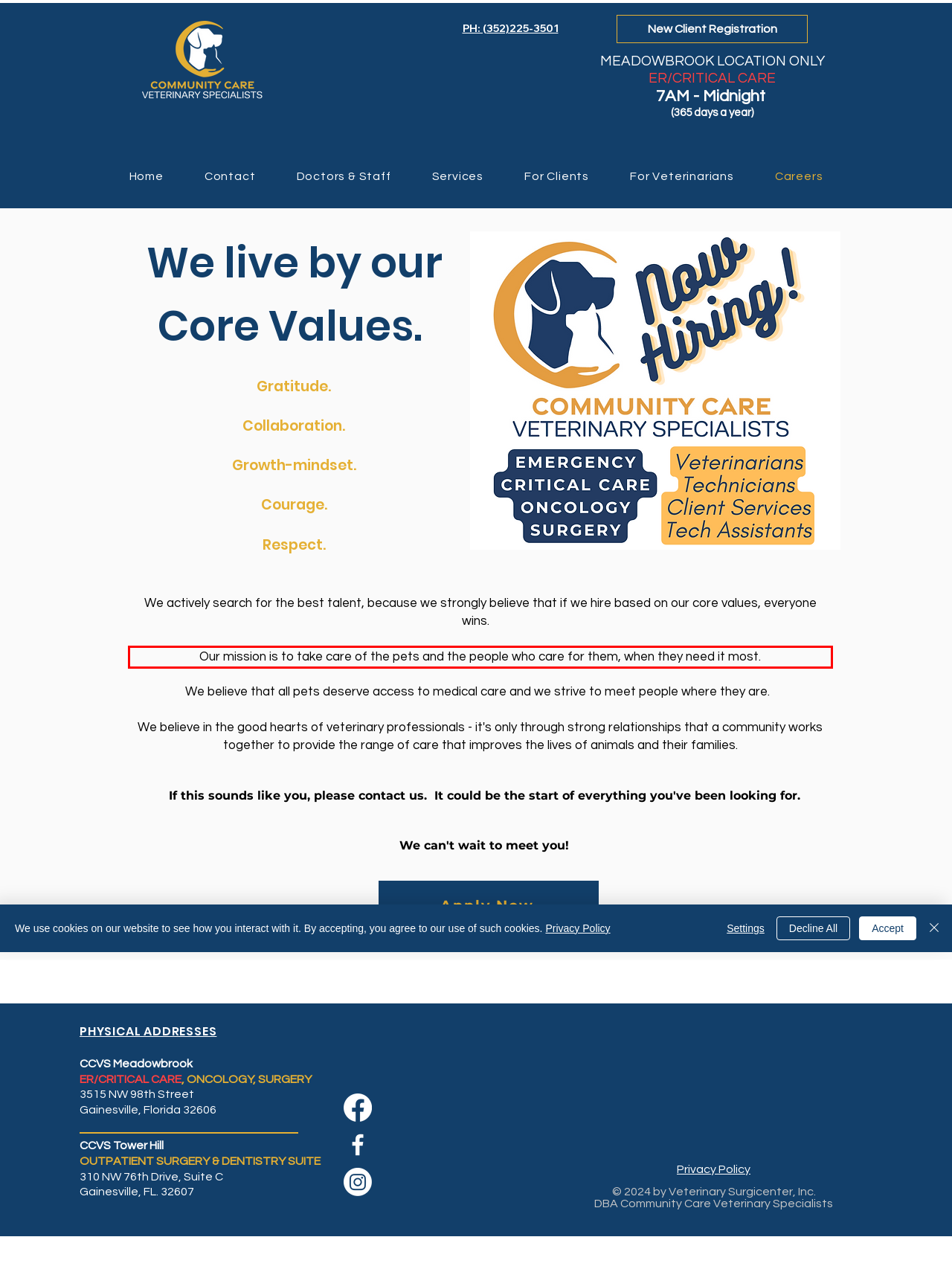Please use OCR to extract the text content from the red bounding box in the provided webpage screenshot.

Our mission is to take care of the pets and the people who care for them, when they need it most.